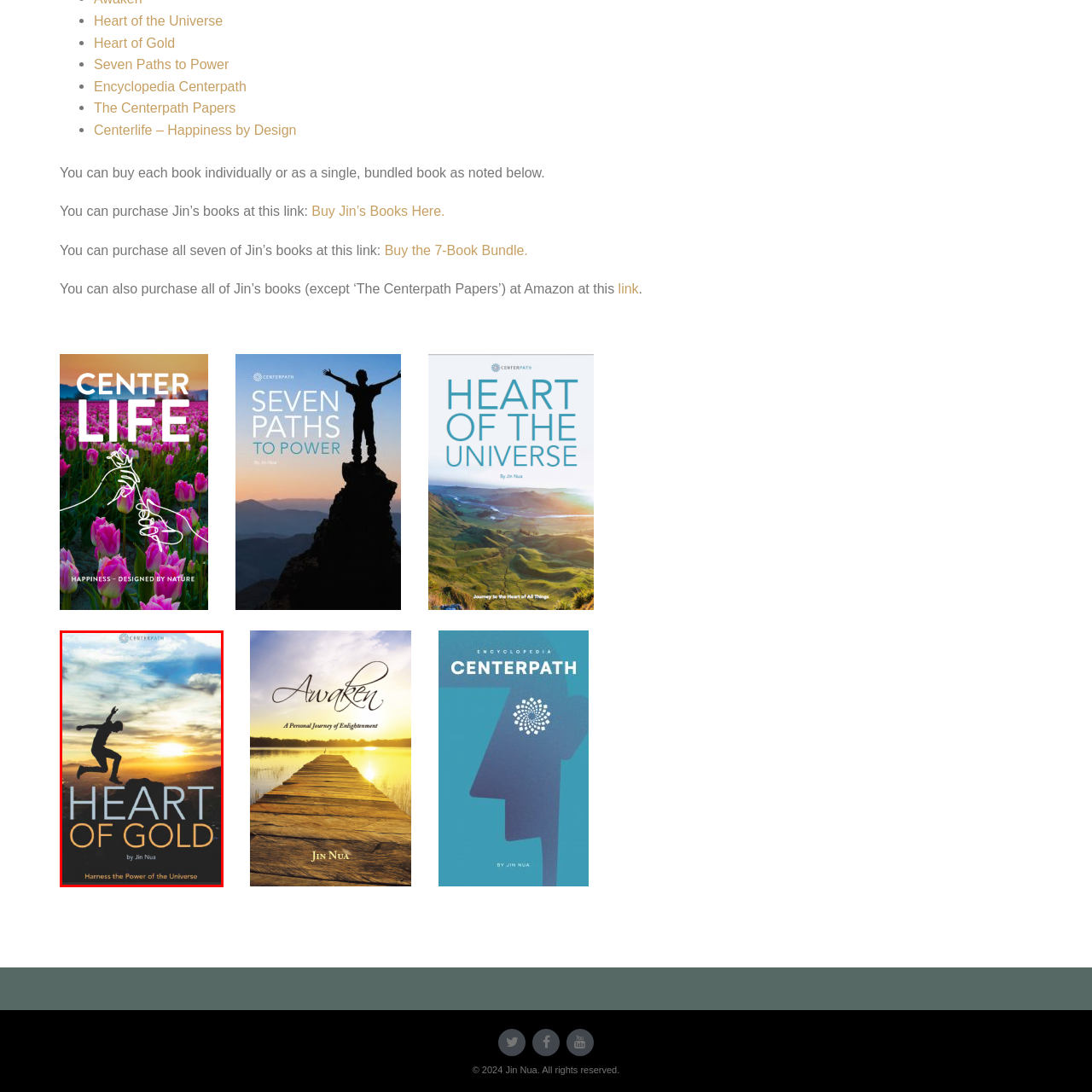Focus on the area highlighted by the red bounding box and give a thorough response to the following question, drawing from the image: What is the author's name?

The author's name 'by Jin Nua' is presented in a smaller font below the title, emphasizing the author's contribution to the theme of empowerment and personal growth.